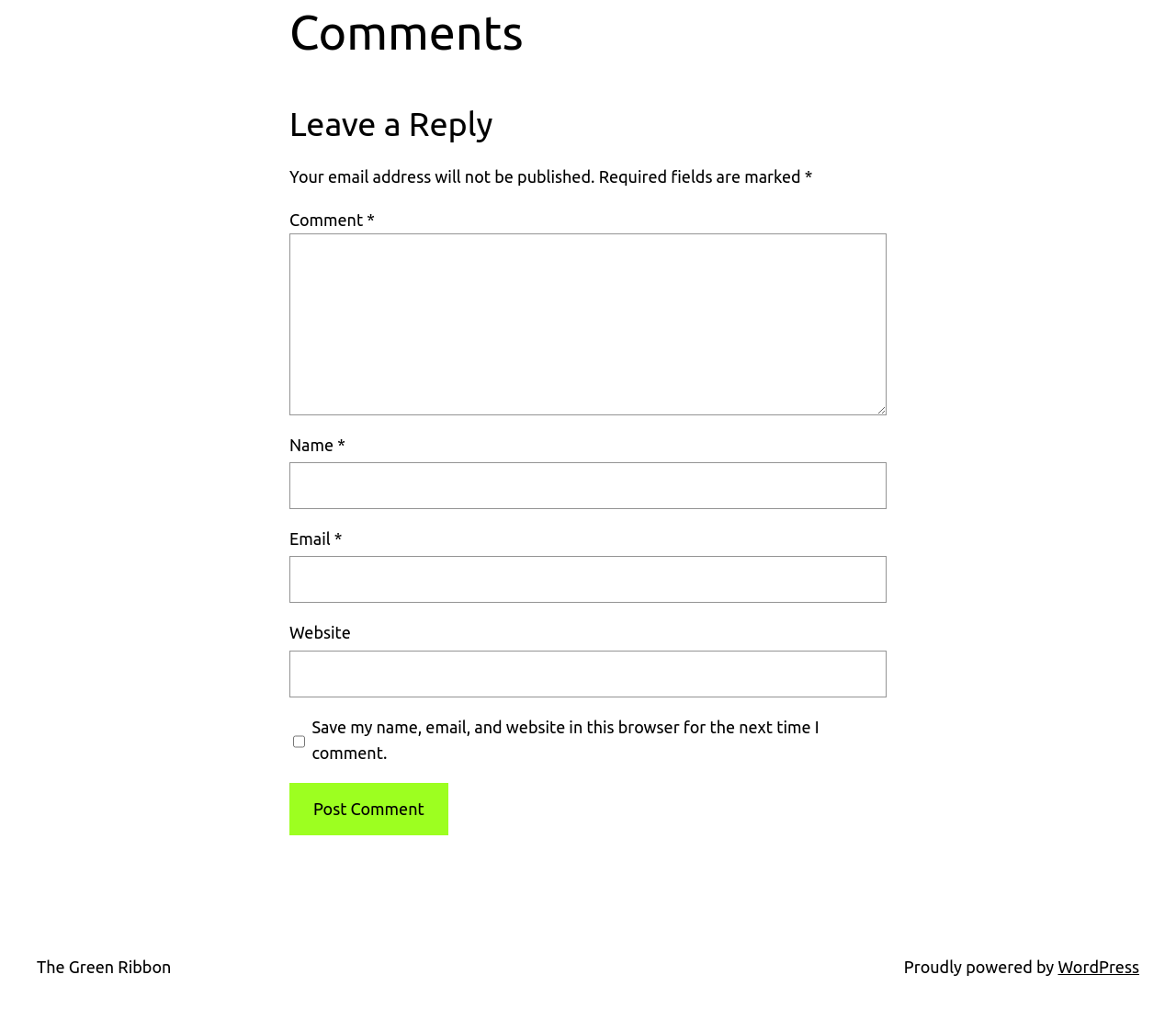Respond with a single word or phrase for the following question: 
What is the function of the checkbox?

Save user data